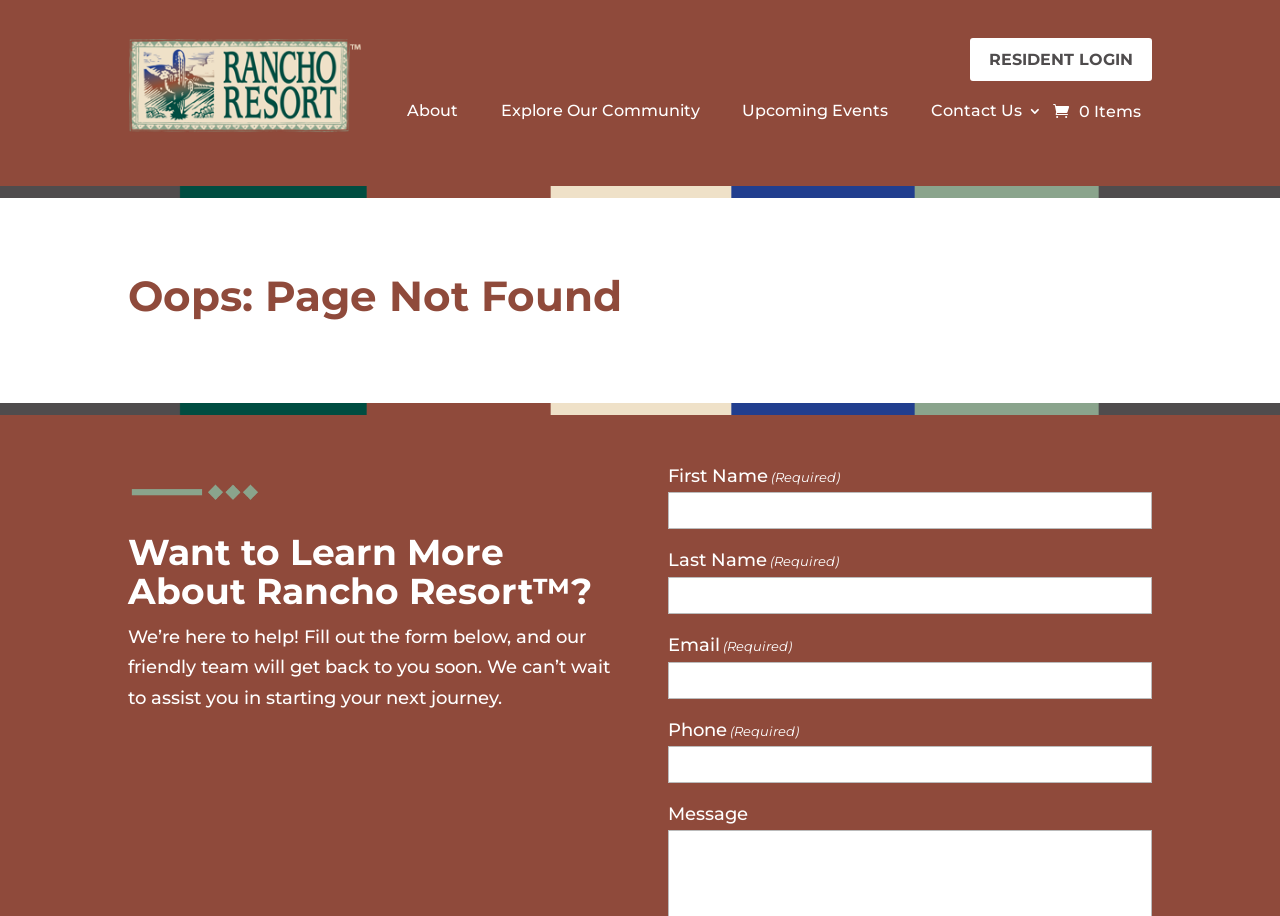Find the bounding box coordinates of the area that needs to be clicked in order to achieve the following instruction: "Visit Celtic Silver page". The coordinates should be specified as four float numbers between 0 and 1, i.e., [left, top, right, bottom].

None